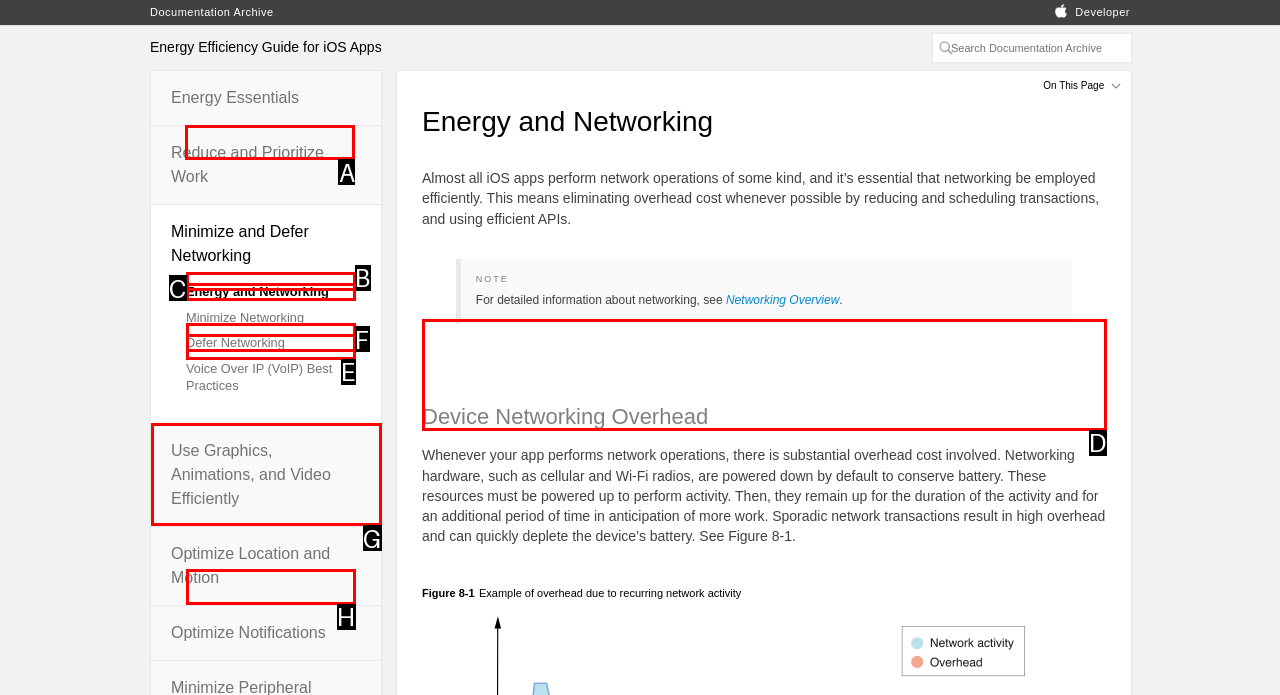Tell me which one HTML element I should click to complete the following task: Read about Energy Efficiency and the User Experience Answer with the option's letter from the given choices directly.

A